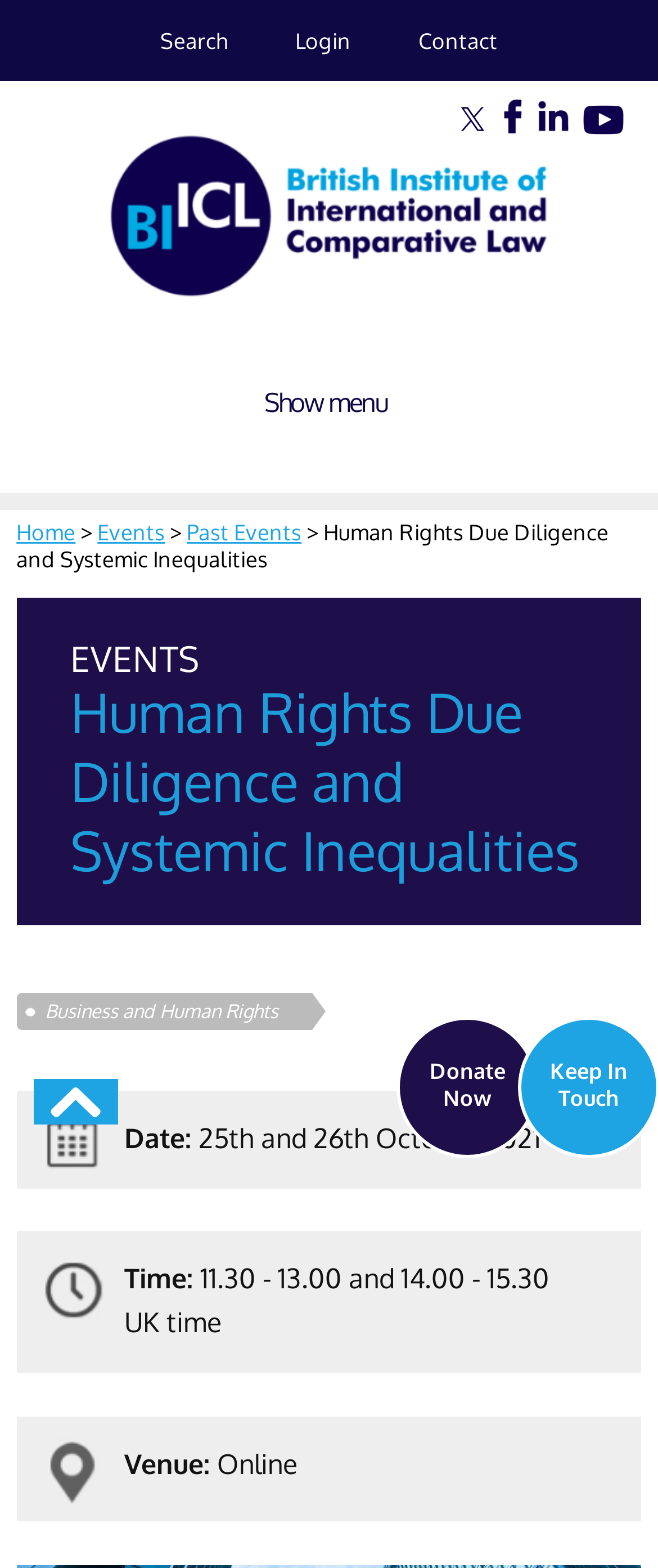Elaborate on the webpage's design and content in a detailed caption.

This webpage appears to be a conference webpage for "Human Rights Due Diligence and Systemic Inequalities" organized by the British Institute of International and Comparative Law and Sorcha MacLeod. 

At the top of the page, there is a cookie notification with a heading and two links, "cookies" and two buttons, "Yes, I agree" and "No, take me to settings". 

Below the cookie notification, there are three links, "Search", "Login", and "Contact", aligned horizontally. 

To the right of these links, there is an image of the British Institute of International and Comparative Law (BIICL) logo. 

Further down, there are four social media links, each accompanied by an image, aligned horizontally. 

On the left side of the page, there is a menu with links to "Home", "Events", "Past Events", and the current page, "Human Rights Due Diligence and Systemic Inequalities". 

The main content of the page starts with a heading, "Human Rights Due Diligence and Systemic Inequalities", followed by a link to "EVENTS". 

Below this, there is a section with details about the conference, including the date, time, and venue. The date is 25th and 26th October 2021, the time is 11.30 - 13.00 and 14.00 - 15.30 UK time, and the venue is online. 

There is also a link to "Business and Human Rights" and a link to "Donate Now" at the bottom of the page.